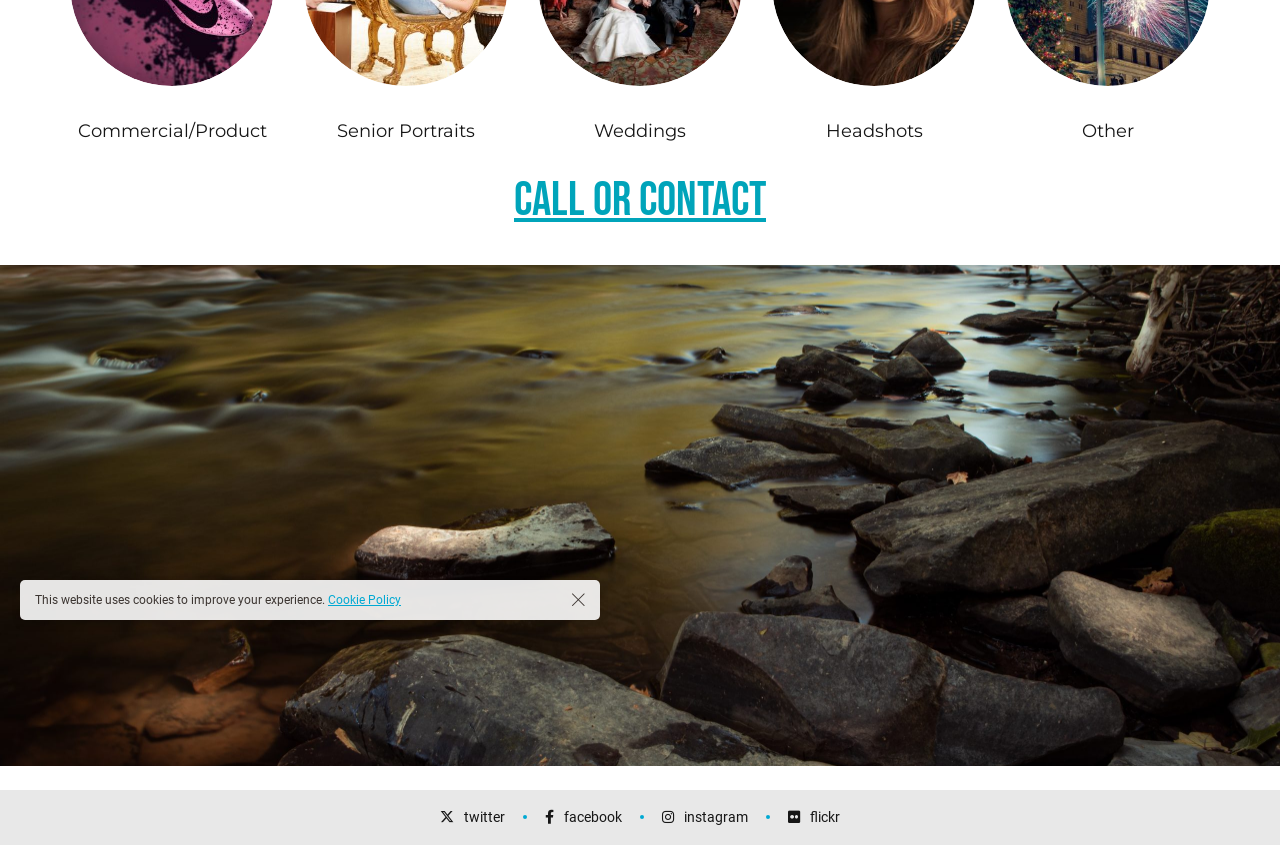From the screenshot, find the bounding box of the UI element matching this description: "#youth participation". Supply the bounding box coordinates in the form [left, top, right, bottom], each a float between 0 and 1.

None